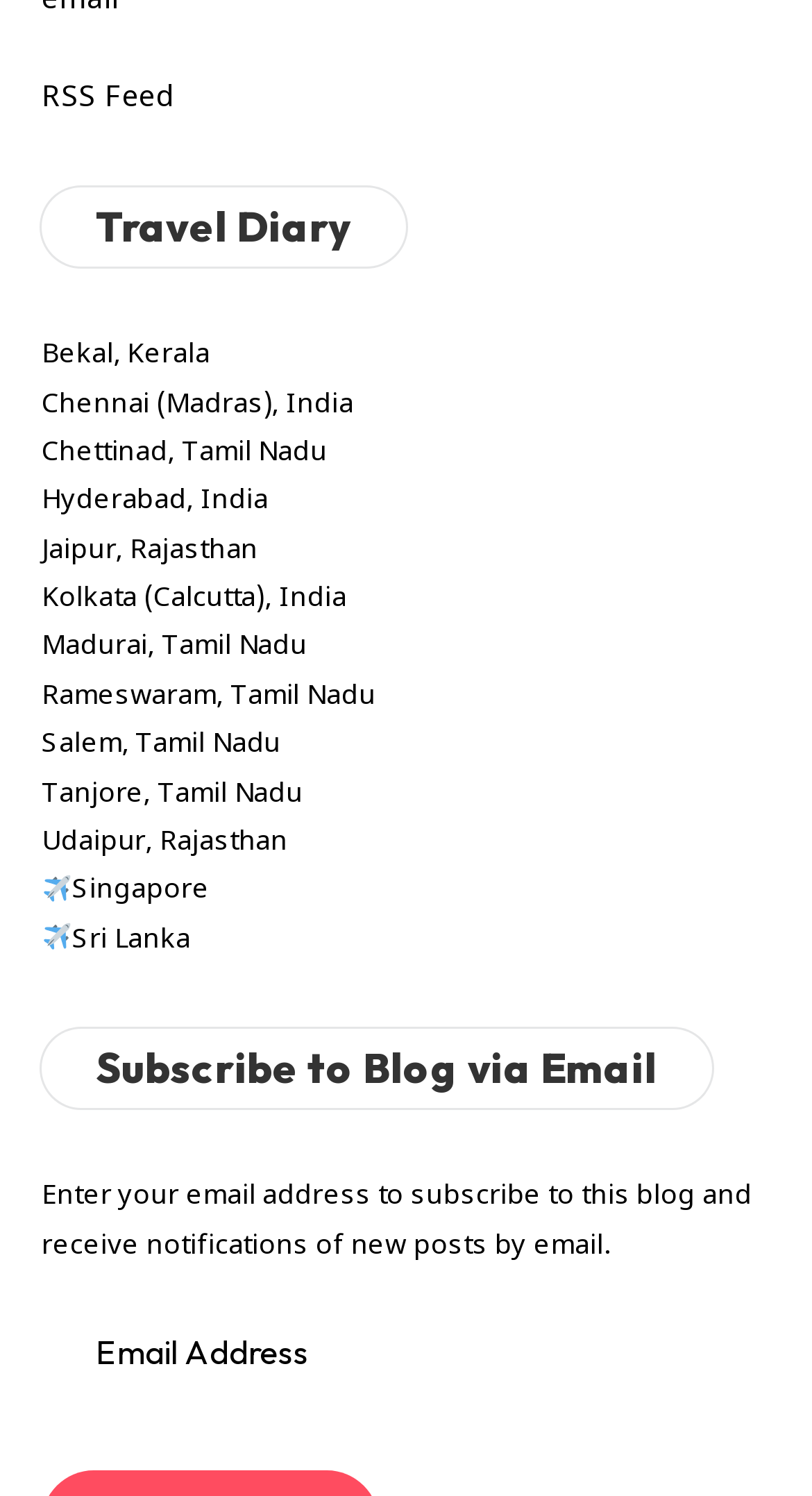Please provide a brief answer to the following inquiry using a single word or phrase:
How many headings are there on the webpage?

2